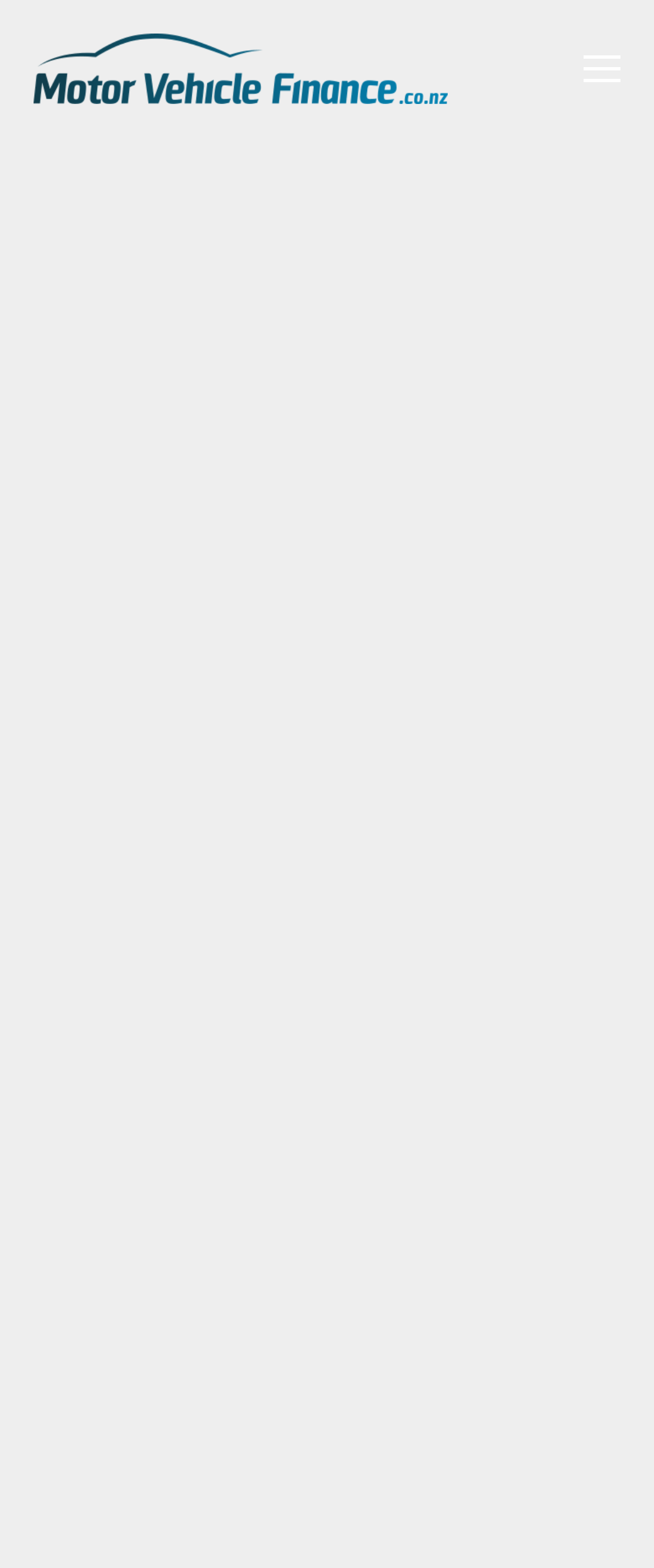Provide a thorough description of the webpage you see.

The webpage is an archive of articles related to financial wellbeing and motor vehicle finance. At the top, there is a link to the main page, accompanied by an image with the same title. Below this, there is a small image on the left side, followed by a large article section that takes up most of the page.

The article section is divided into multiple parts. The first part has a heading that reads "Uncovering Hidden Savings: The Advantages of Regular Expense Audits" and is accompanied by a link with the same title. Below this, there are links to "Financial Wellbeing" and the author's name, "Ollie Ferrier", as well as the date "April 15, 2024". There is also a block of text that discusses the importance of reviewing expenses.

Further down, there is another link, followed by a heading that reads "What’s your money mindset?" and is accompanied by a link with the same title. Again, there are links to "Financial Wellbeing" and the author's name, "Ollie Ferrier".

At the very bottom of the page, there is a link to "Go to Top", which allows users to quickly navigate back to the top of the page. Throughout the page, there are several images, but they do not contain descriptive text.